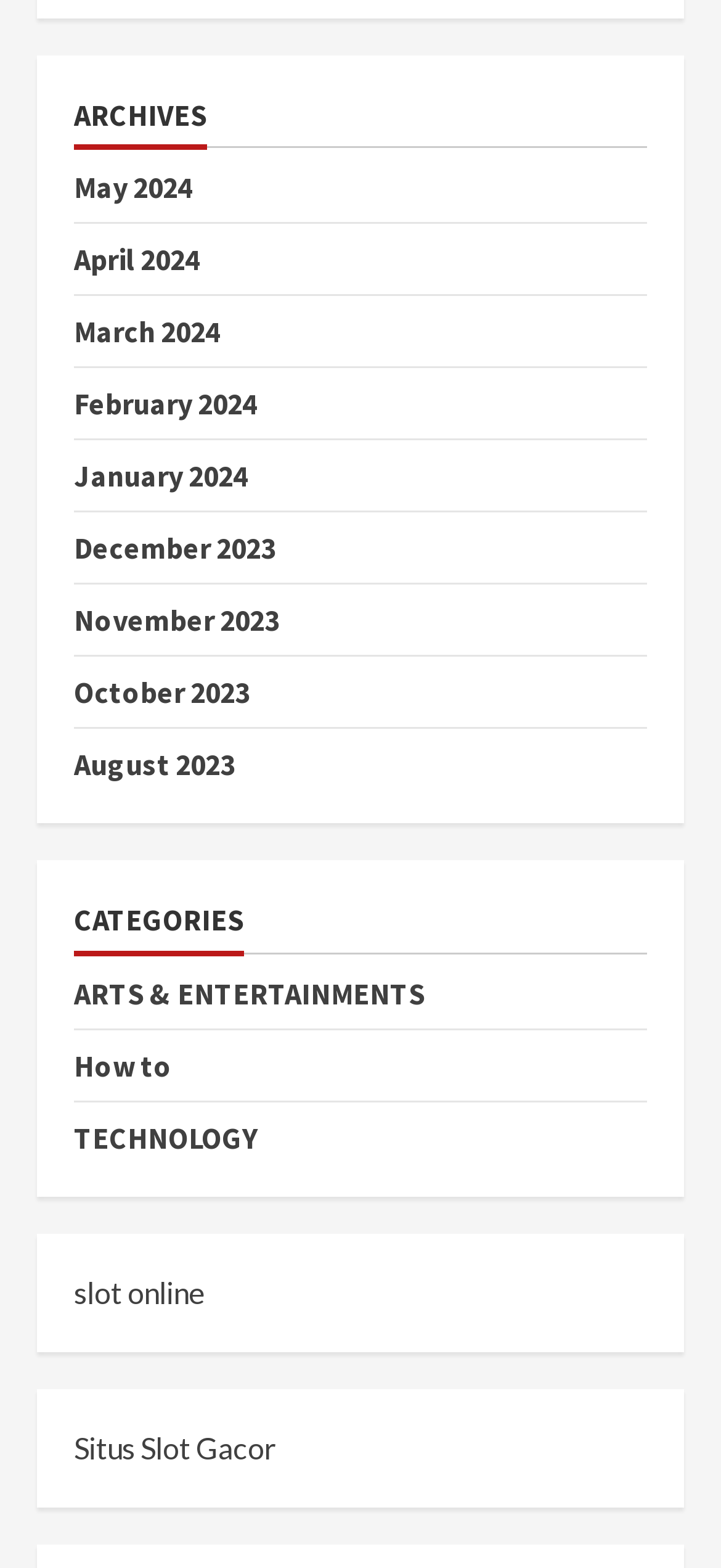Answer the question with a brief word or phrase:
How many months are listed in the archives?

9